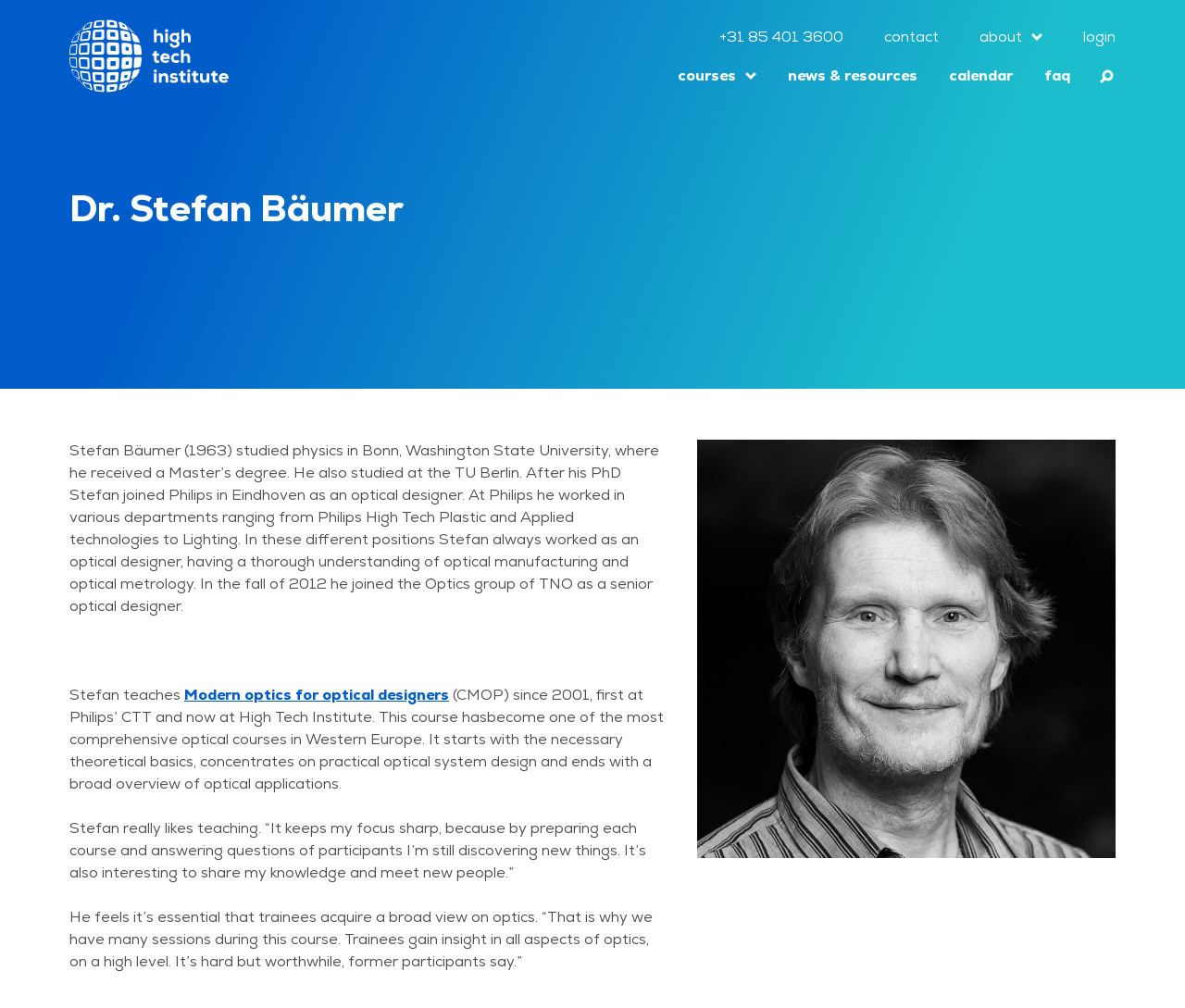Please locate the bounding box coordinates of the element's region that needs to be clicked to follow the instruction: "login to the system". The bounding box coordinates should be provided as four float numbers between 0 and 1, i.e., [left, top, right, bottom].

[0.914, 0.026, 0.941, 0.048]